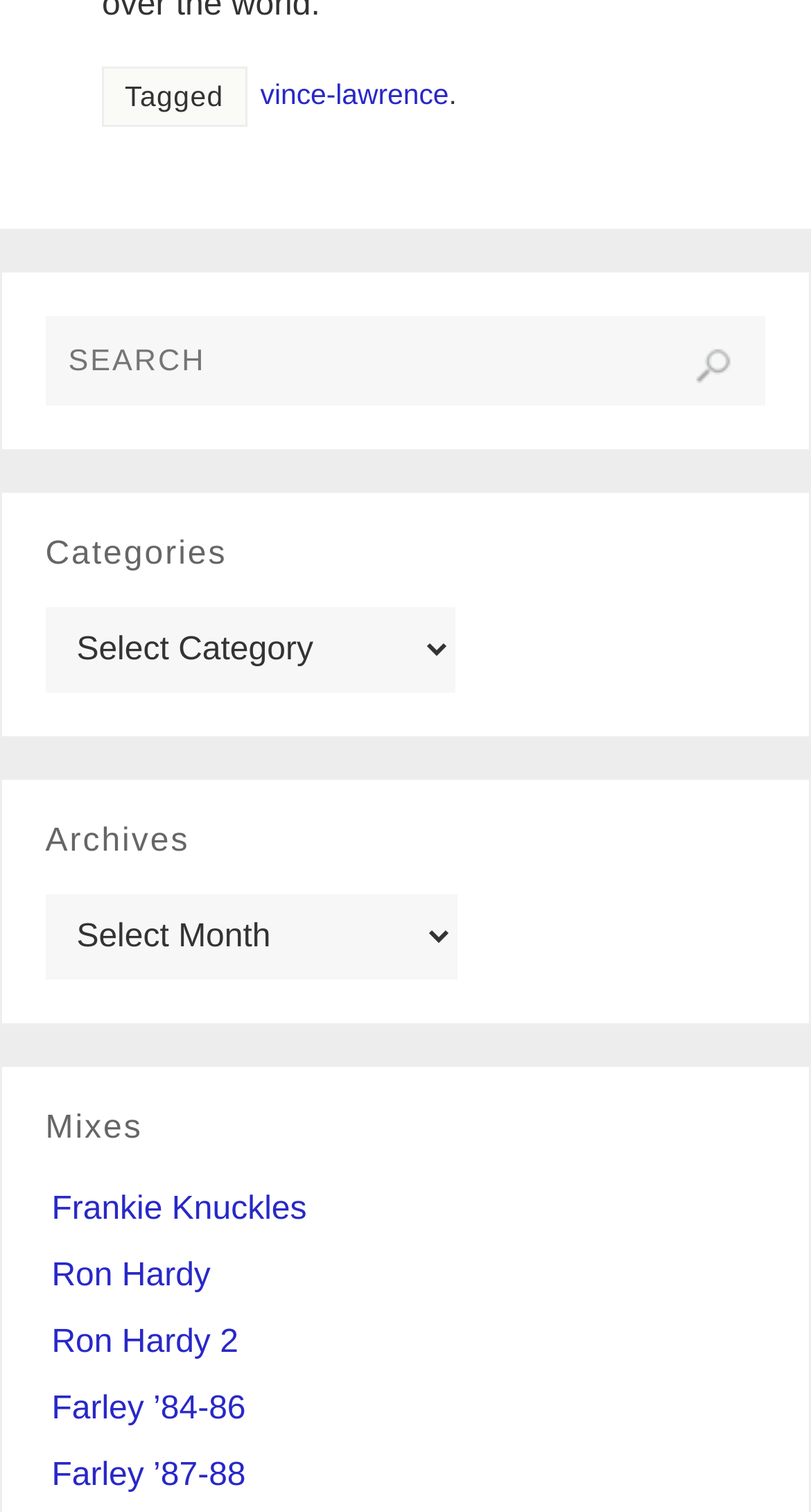Determine the bounding box coordinates of the clickable region to follow the instruction: "Click on the search button".

[0.854, 0.228, 0.906, 0.256]